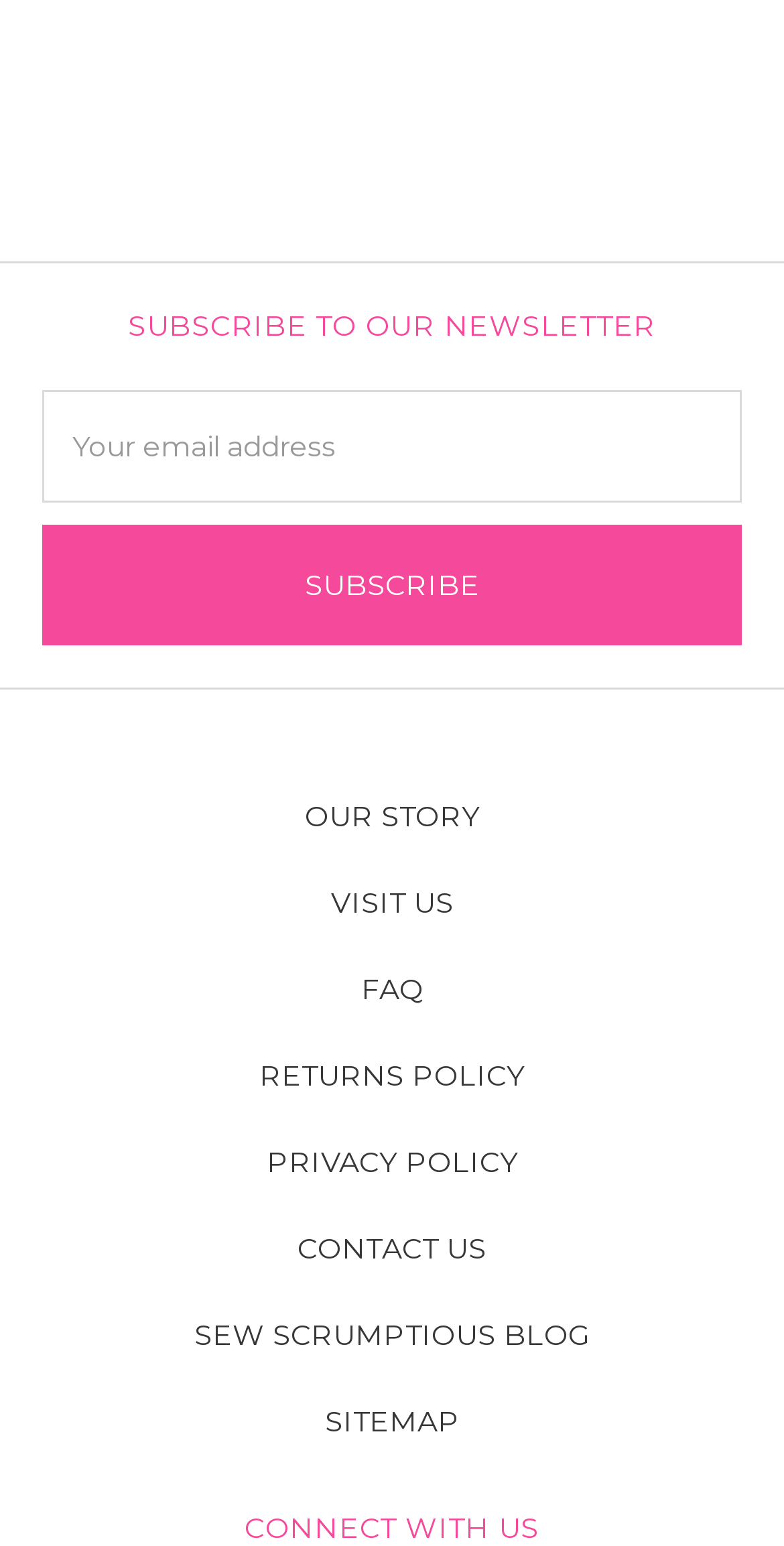Please identify the bounding box coordinates of the element on the webpage that should be clicked to follow this instruction: "View Democratic watchman newspaper". The bounding box coordinates should be given as four float numbers between 0 and 1, formatted as [left, top, right, bottom].

None